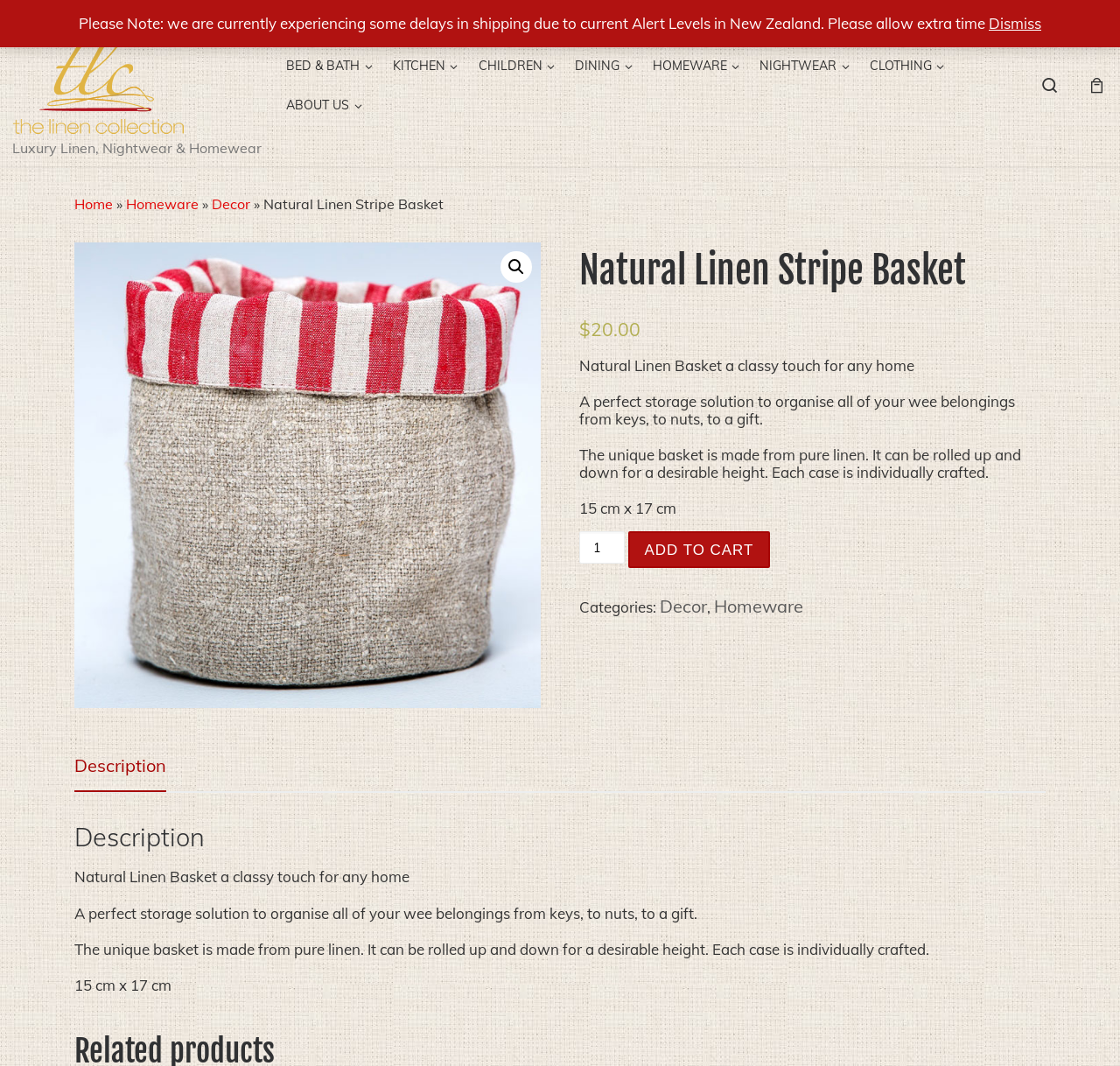Find the bounding box coordinates for the element that must be clicked to complete the instruction: "Add product to cart". The coordinates should be four float numbers between 0 and 1, indicated as [left, top, right, bottom].

[0.561, 0.498, 0.688, 0.533]